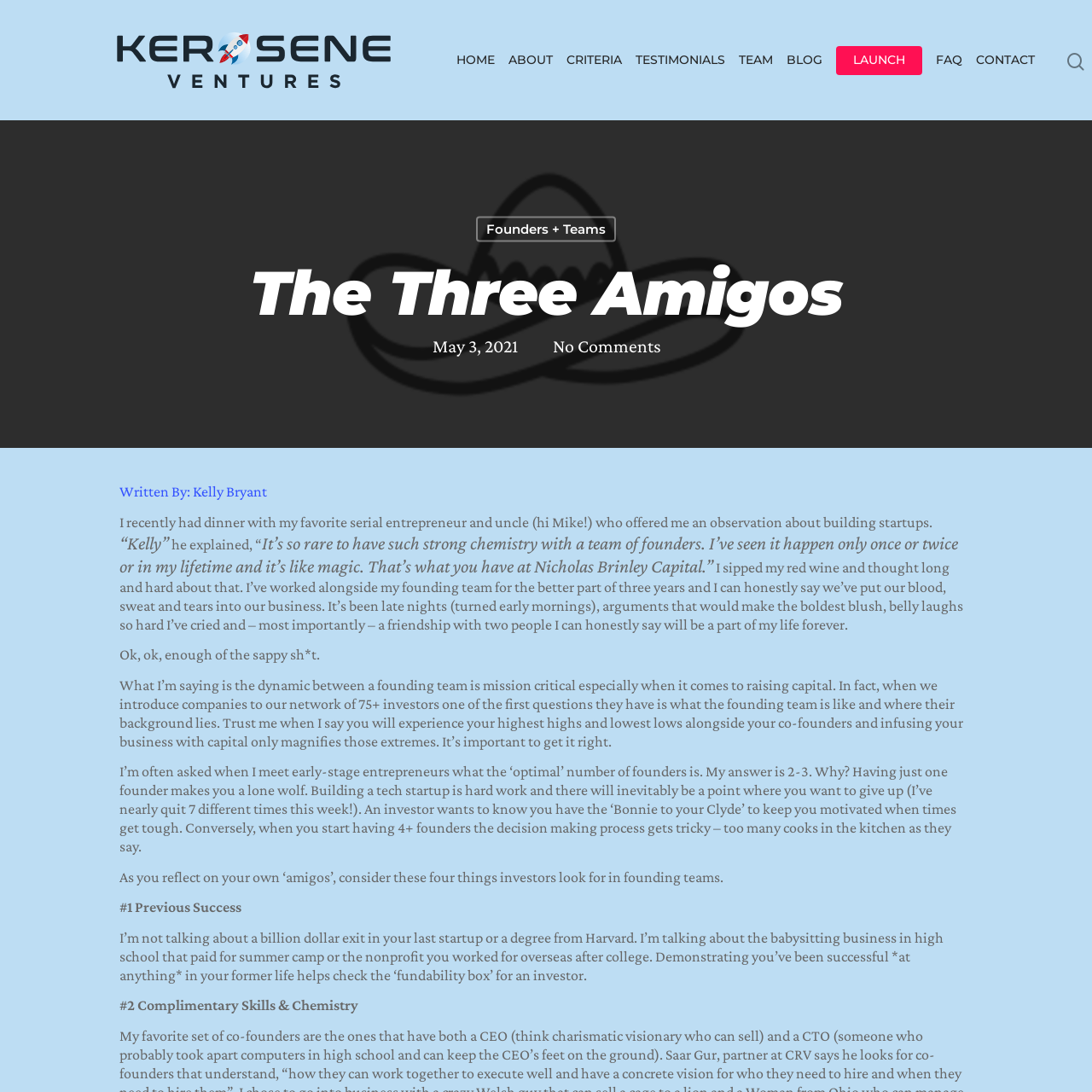Pinpoint the bounding box coordinates of the clickable element needed to complete the instruction: "View the CONTACT page". The coordinates should be provided as four float numbers between 0 and 1: [left, top, right, bottom].

[0.893, 0.05, 0.947, 0.06]